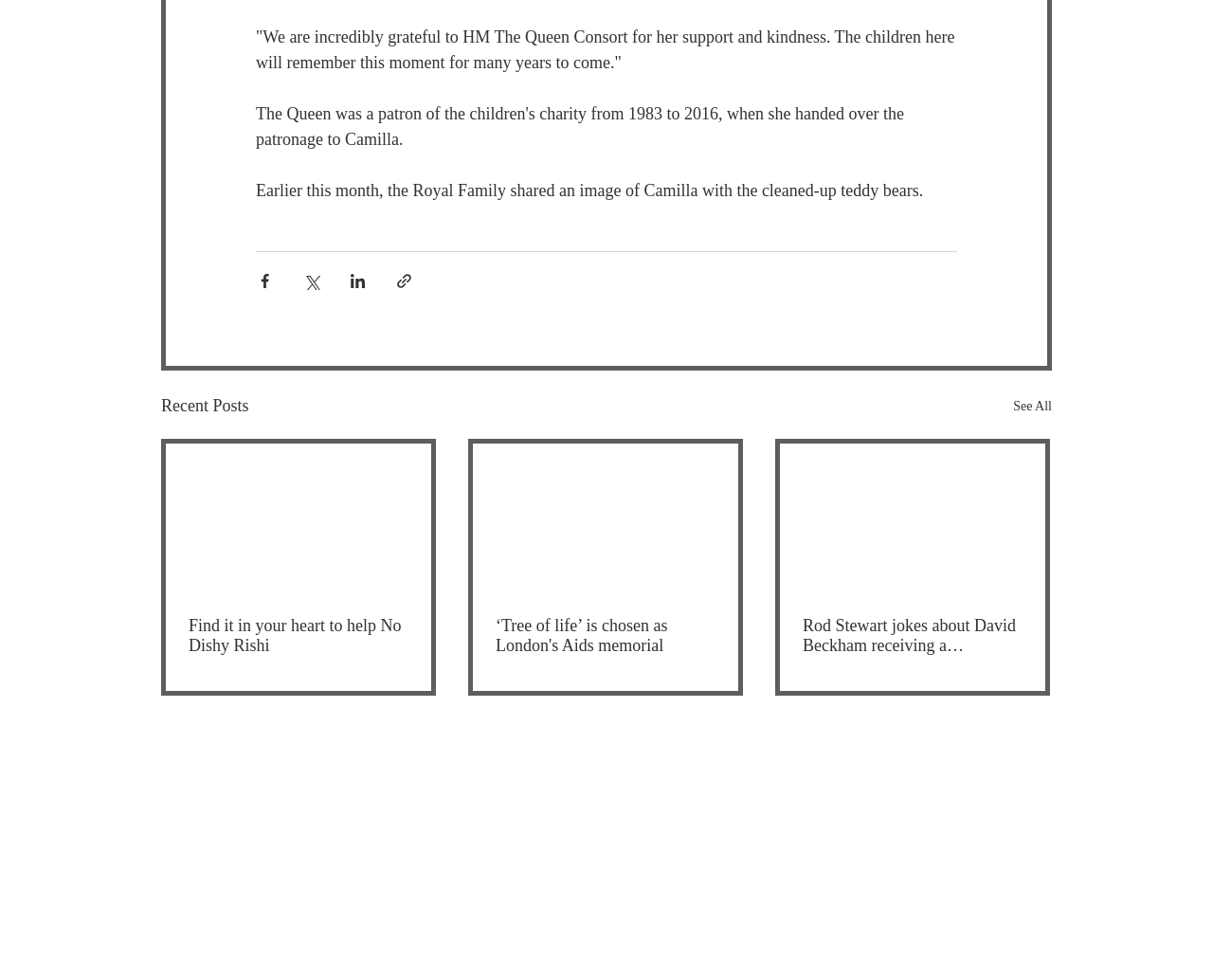Pinpoint the bounding box coordinates of the clickable element needed to complete the instruction: "Share via Twitter". The coordinates should be provided as four float numbers between 0 and 1: [left, top, right, bottom].

[0.249, 0.277, 0.264, 0.295]